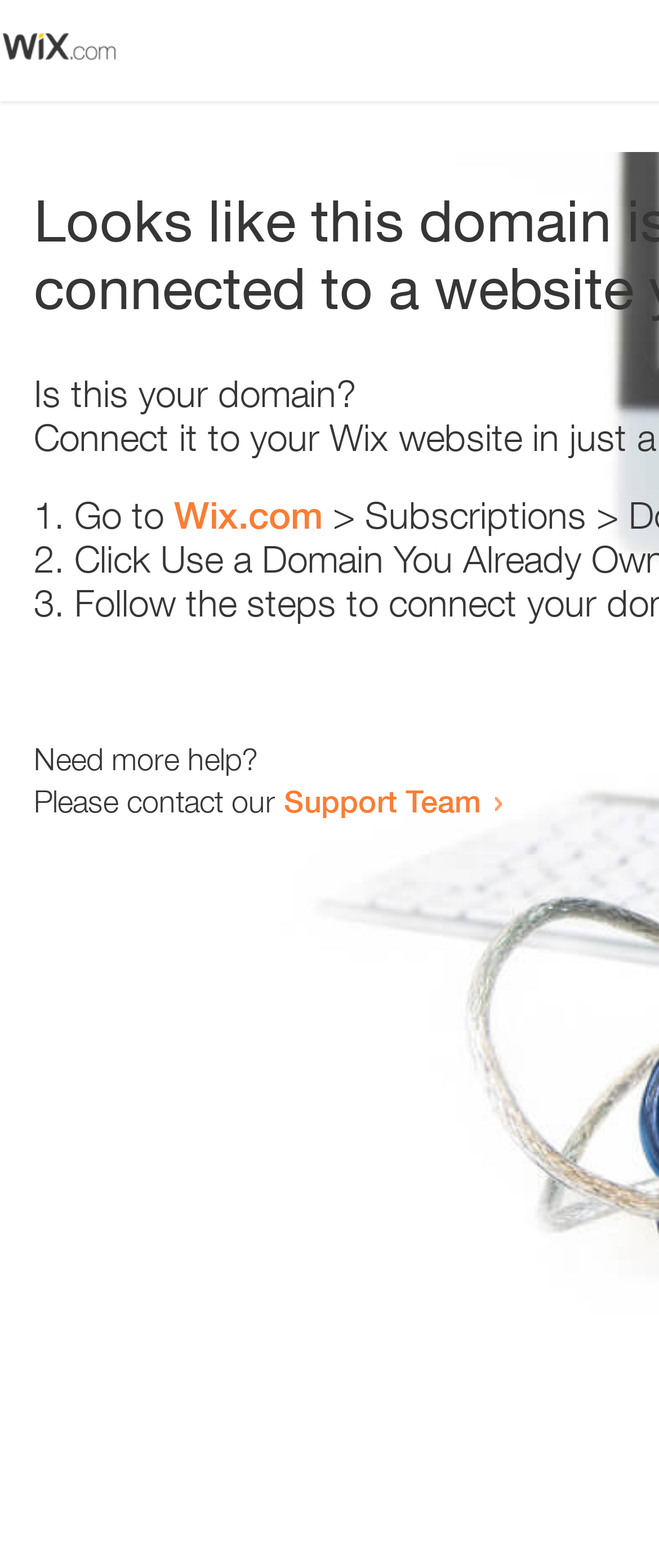How many text elements are present?
Refer to the screenshot and respond with a concise word or phrase.

5